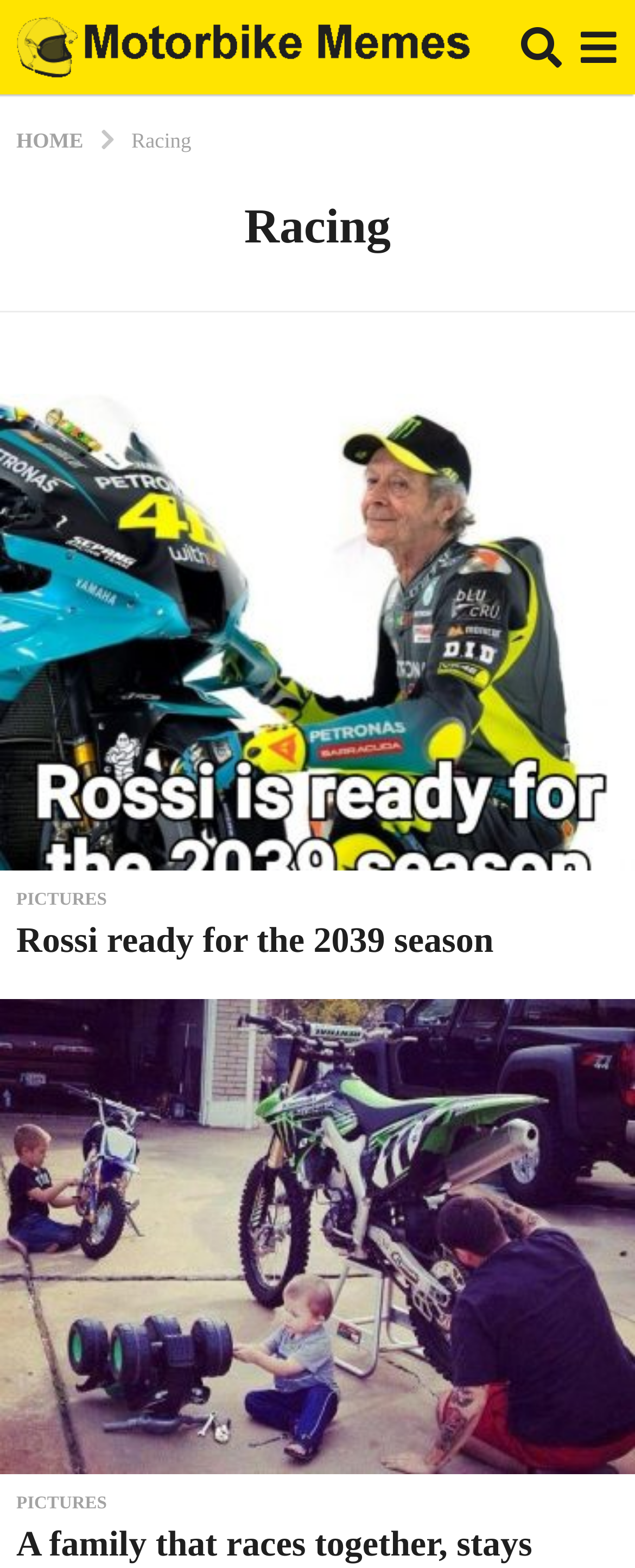What is the title of the first article?
Answer the question in as much detail as possible.

The first article on the webpage has a heading with the text 'Rossi ready for the 2039 season', which is the title of the article.